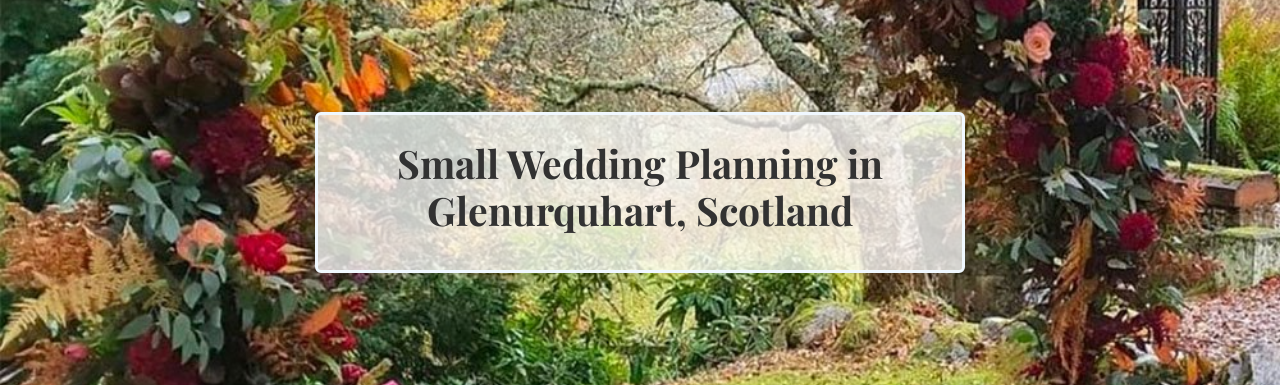What is the focus of the wedding planning?
Refer to the image and give a detailed answer to the query.

The prominent text overlay in the image reads 'Small Wedding Planning in Glenurquhart, Scotland', emphasizing the focus on intimate celebrations in this picturesque location, which is perfect for couples seeking a charming and serene venue for their special day.